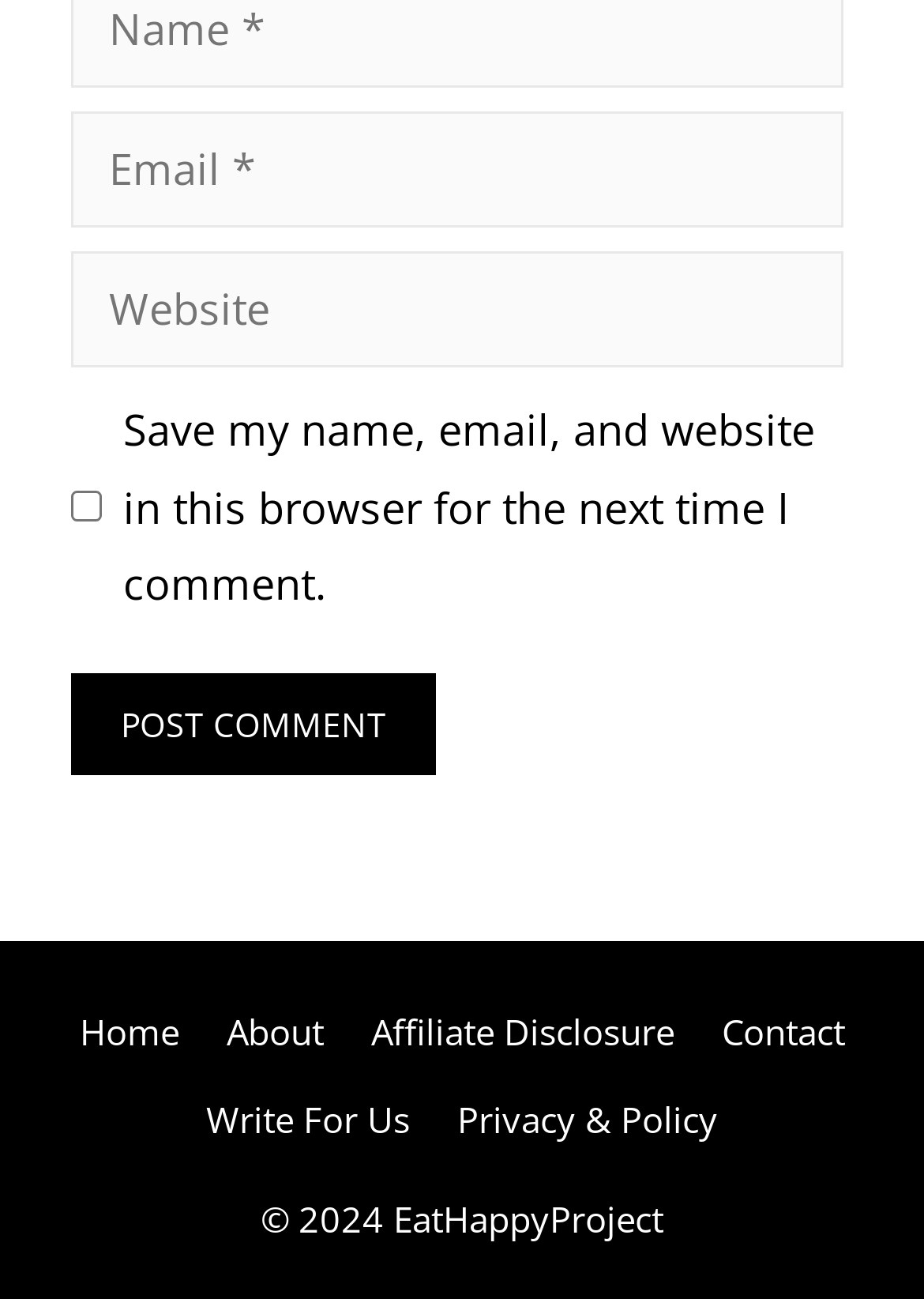Predict the bounding box coordinates of the area that should be clicked to accomplish the following instruction: "Share on Twitter". The bounding box coordinates should consist of four float numbers between 0 and 1, i.e., [left, top, right, bottom].

None